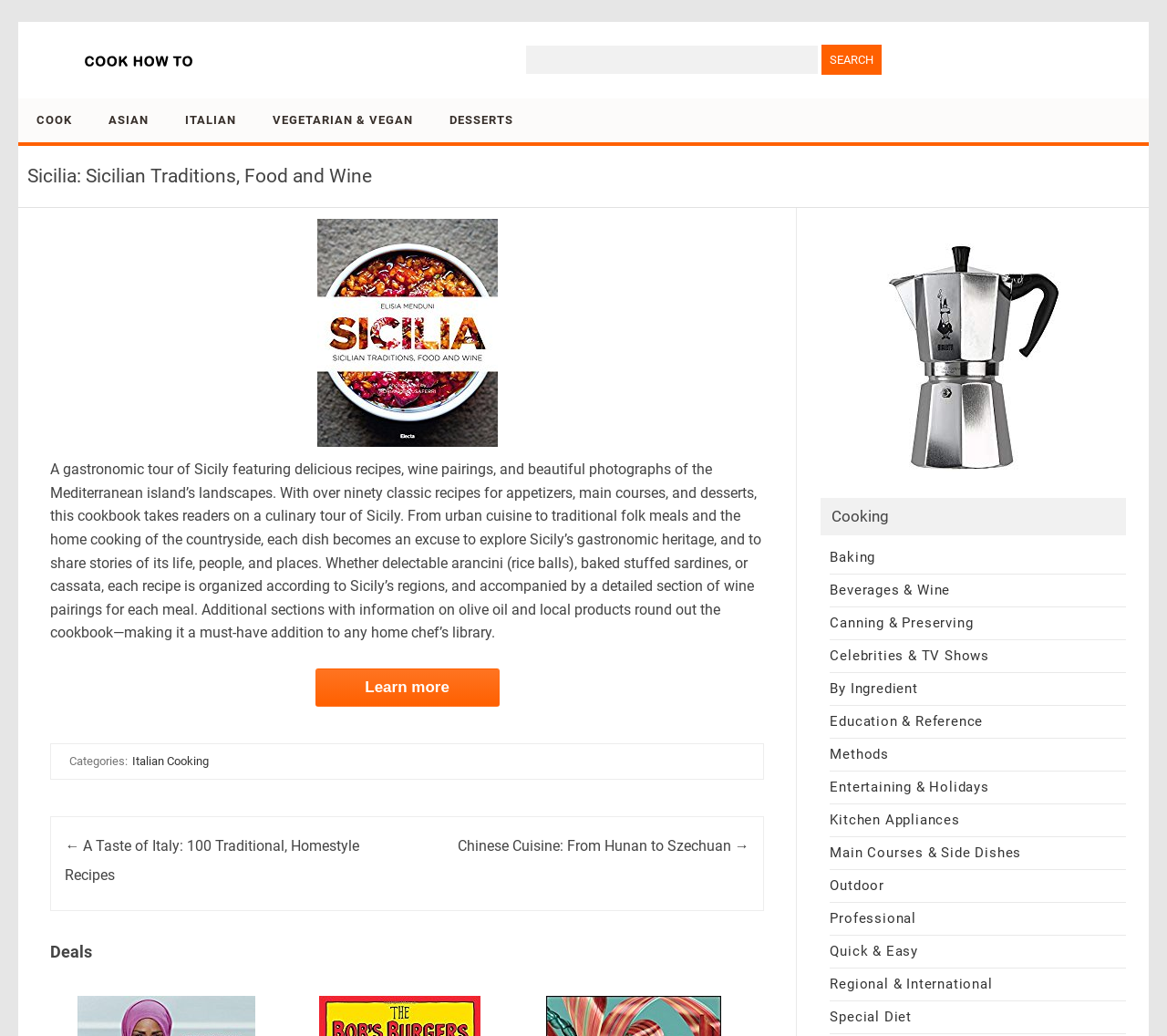Determine the bounding box coordinates of the element's region needed to click to follow the instruction: "Search for recipes". Provide these coordinates as four float numbers between 0 and 1, formatted as [left, top, right, bottom].

[0.451, 0.044, 0.701, 0.071]